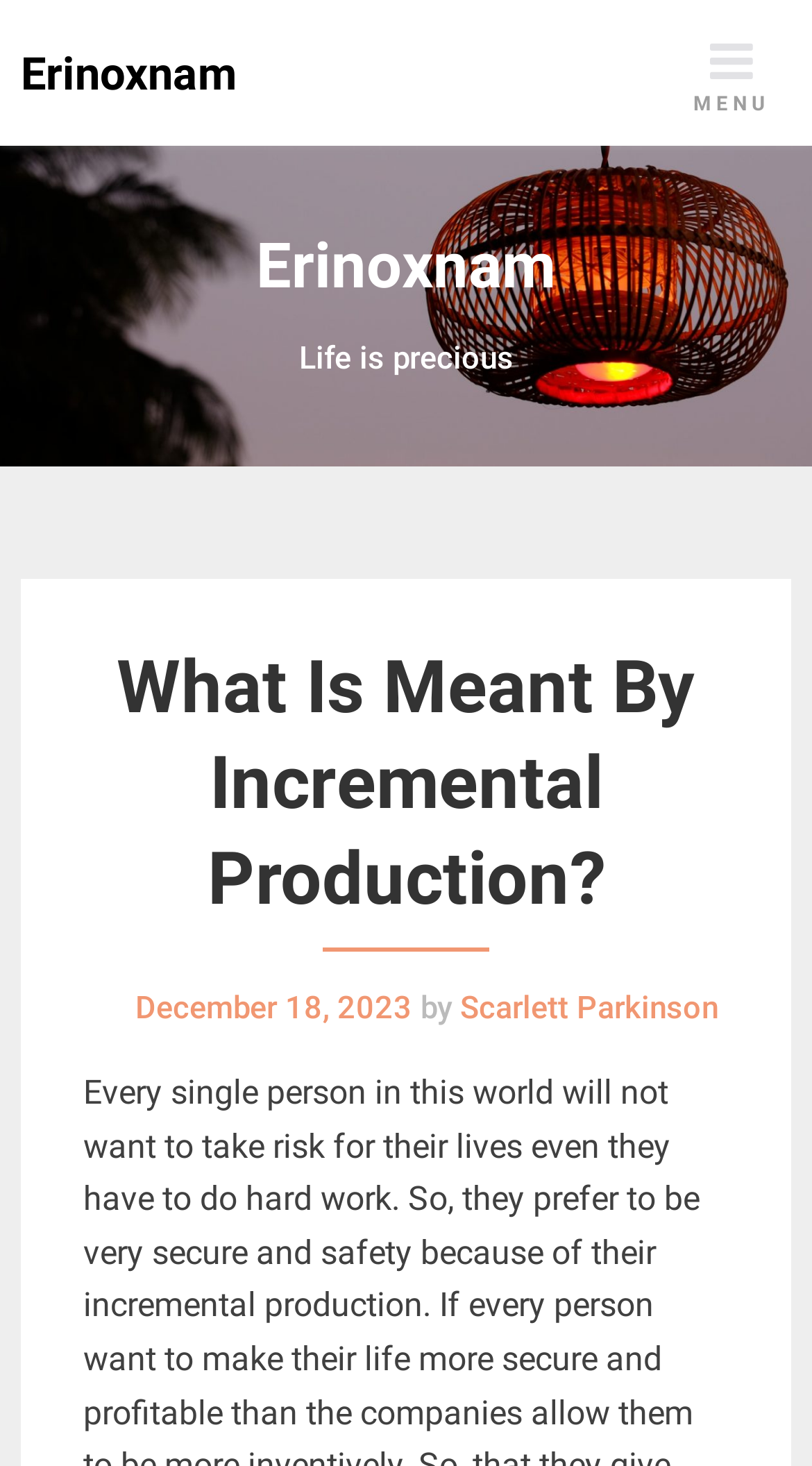What is the title of the article?
Answer the question with a thorough and detailed explanation.

The title of the article can be found at the top of the webpage, and is displayed in a larger font size than the rest of the text.